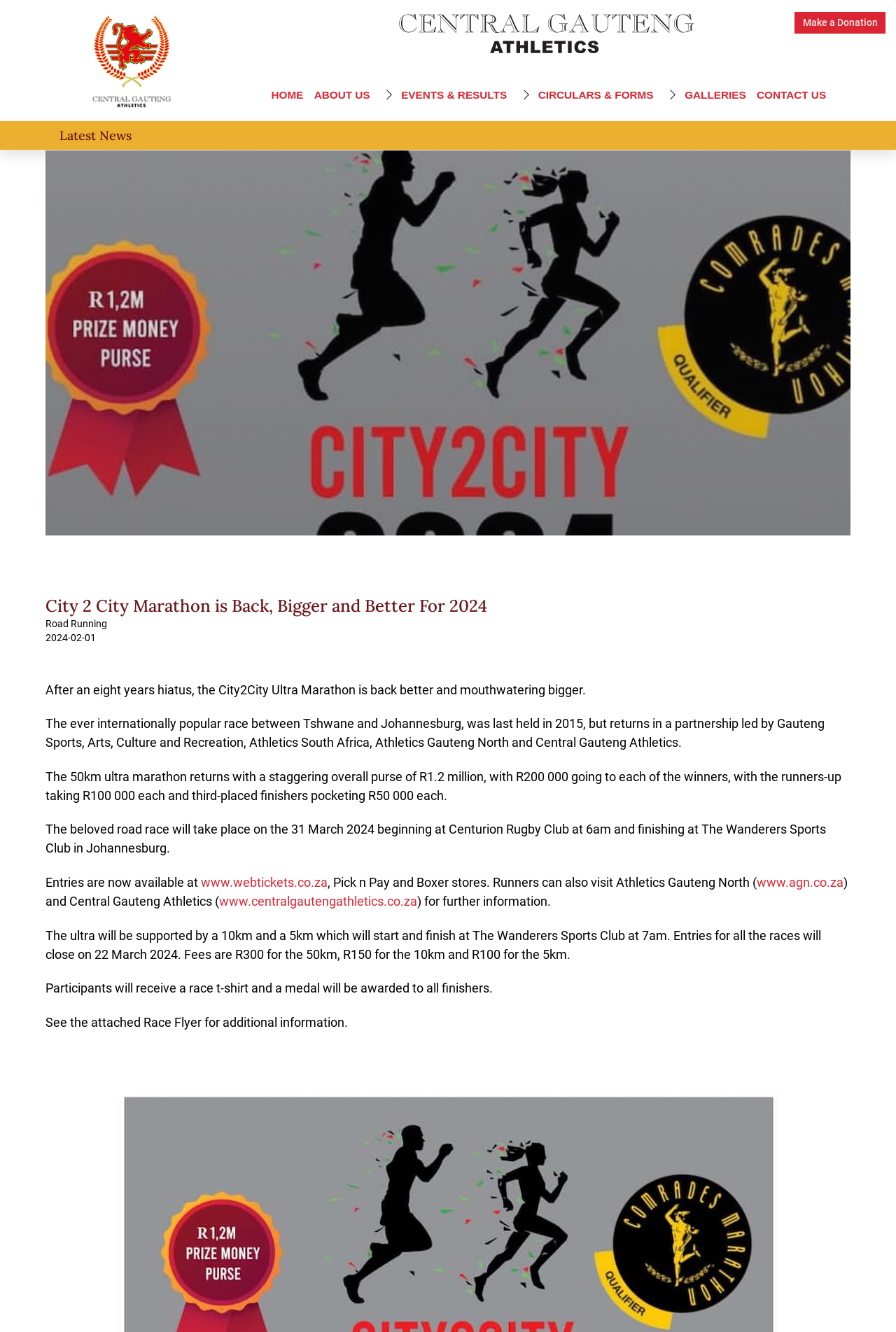Locate the bounding box coordinates of the clickable region necessary to complete the following instruction: "Visit the 'www.webtickets.co.za' website". Provide the coordinates in the format of four float numbers between 0 and 1, i.e., [left, top, right, bottom].

[0.224, 0.657, 0.366, 0.668]